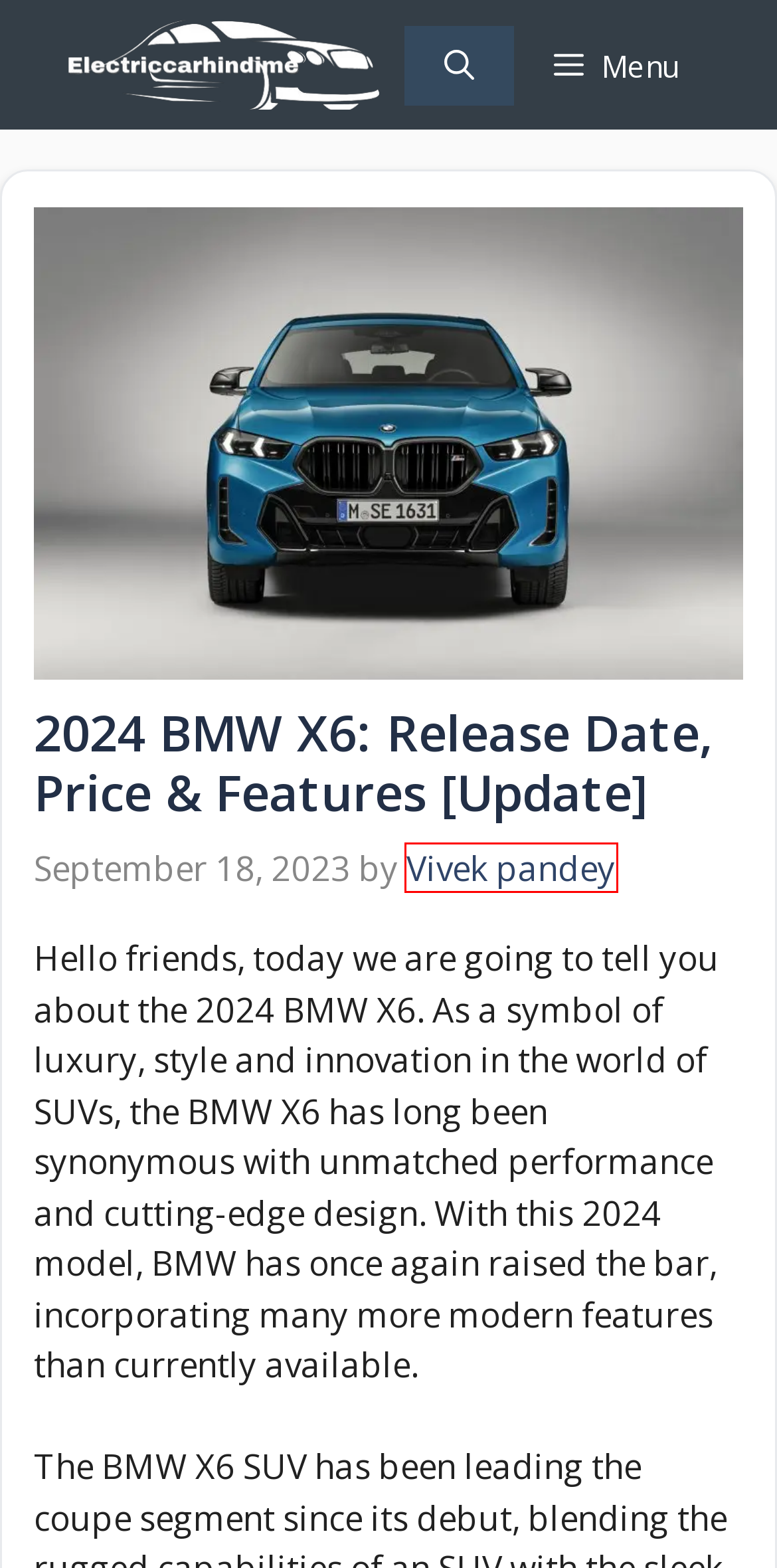Consider the screenshot of a webpage with a red bounding box and select the webpage description that best describes the new page that appears after clicking the element inside the red box. Here are the candidates:
A. Vivek Pandey
B. 2025 Toyota Tacoma: Unveiling The Future Of Pick-Up Trucks
C. 25 Exciting New Electric Minivan/MPV: Price & Features [Update]
D. 2024 Jeep Gladiator: Release Date, Price And Performance
E. Pickup-Trucks - Electriccarhindime
F. Home - Electriccarhindime
G. 2024 Volkswagen Jetta: Release Date, Price & Specs [Update]
H. Electric Cars - Electriccarhindime

A